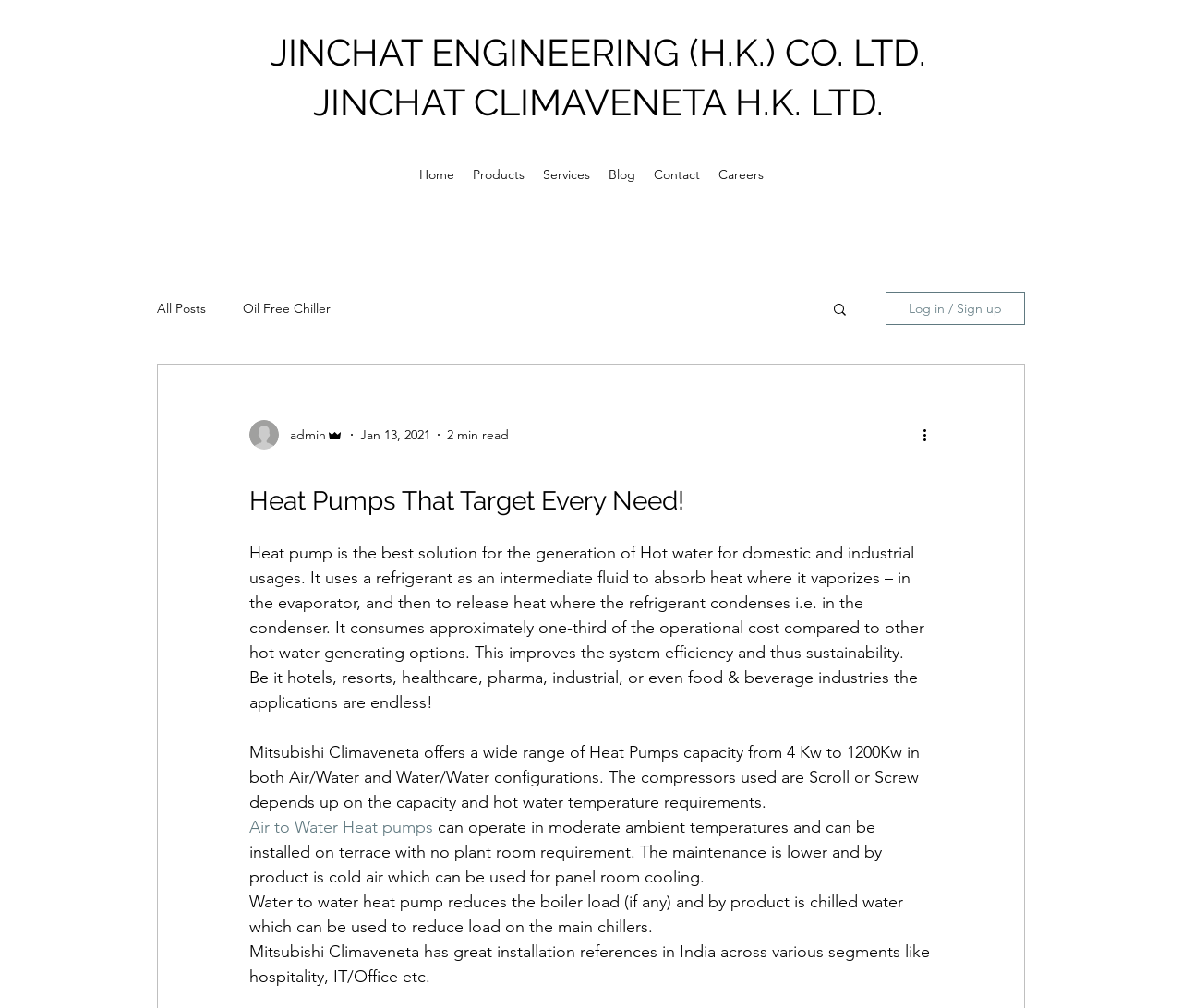From the screenshot, find the bounding box of the UI element matching this description: "Community". Supply the bounding box coordinates in the form [left, top, right, bottom], each a float between 0 and 1.

None